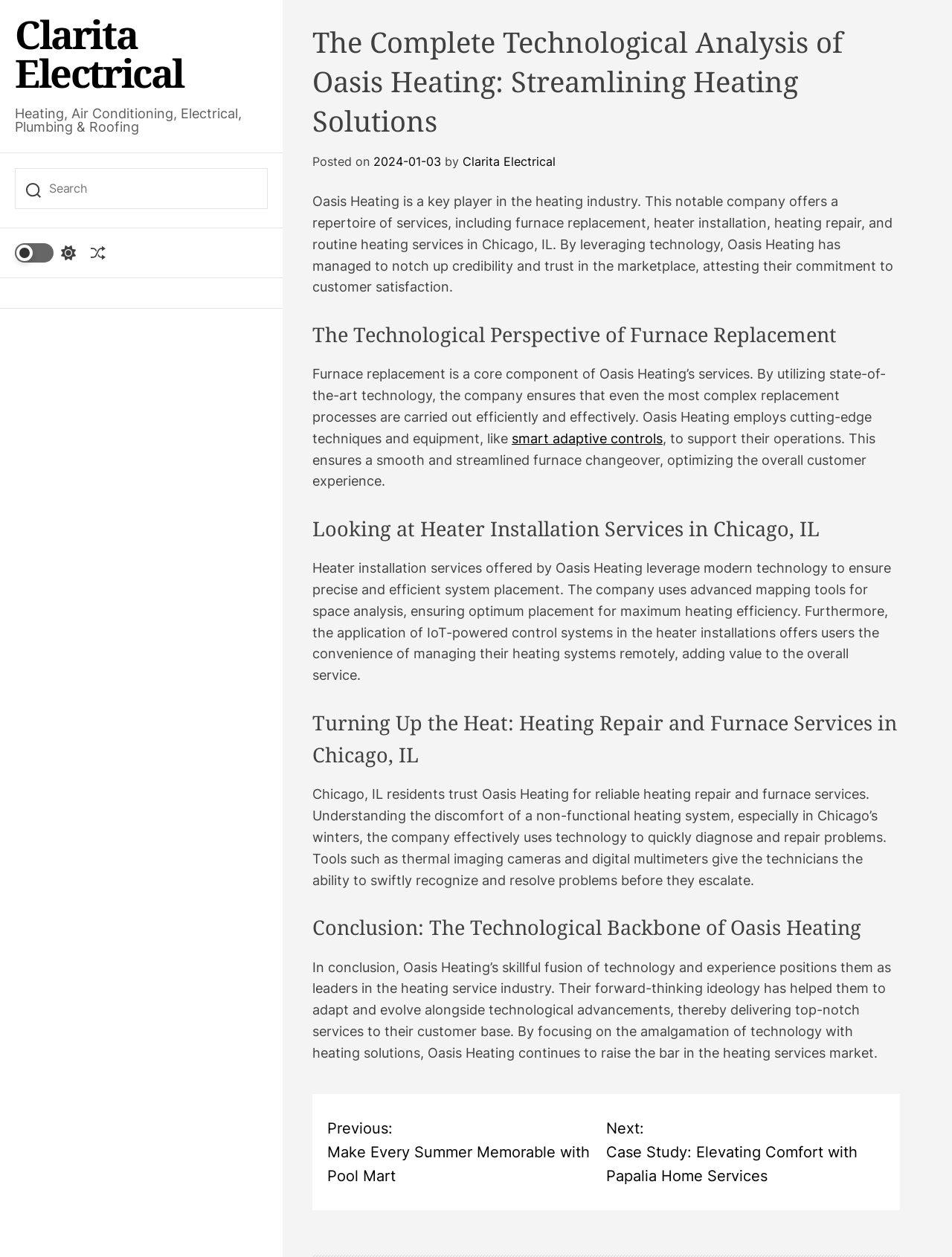Locate the bounding box coordinates of the region to be clicked to comply with the following instruction: "Go to previous post". The coordinates must be four float numbers between 0 and 1, in the form [left, top, right, bottom].

[0.344, 0.888, 0.637, 0.945]